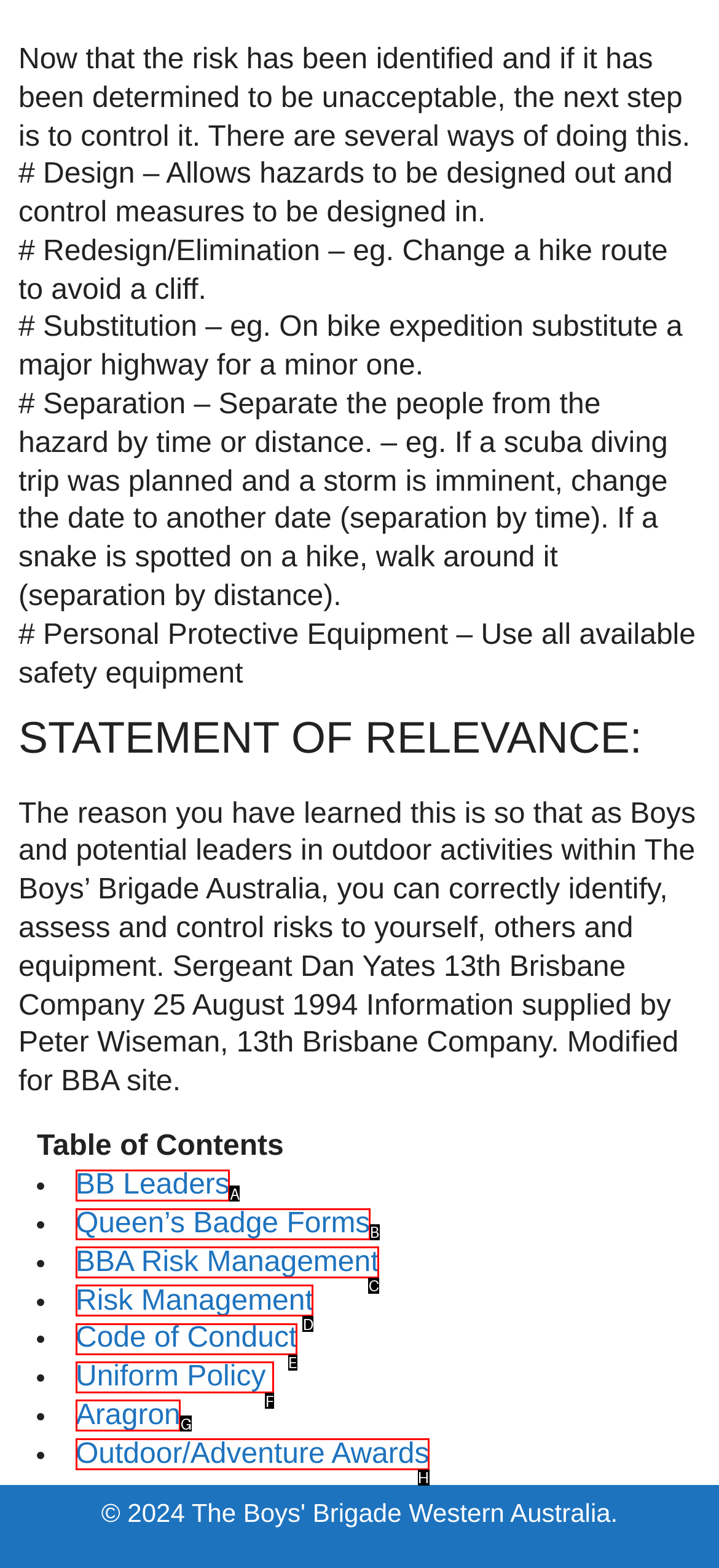Tell me which one HTML element best matches the description: Aragron Answer with the option's letter from the given choices directly.

G